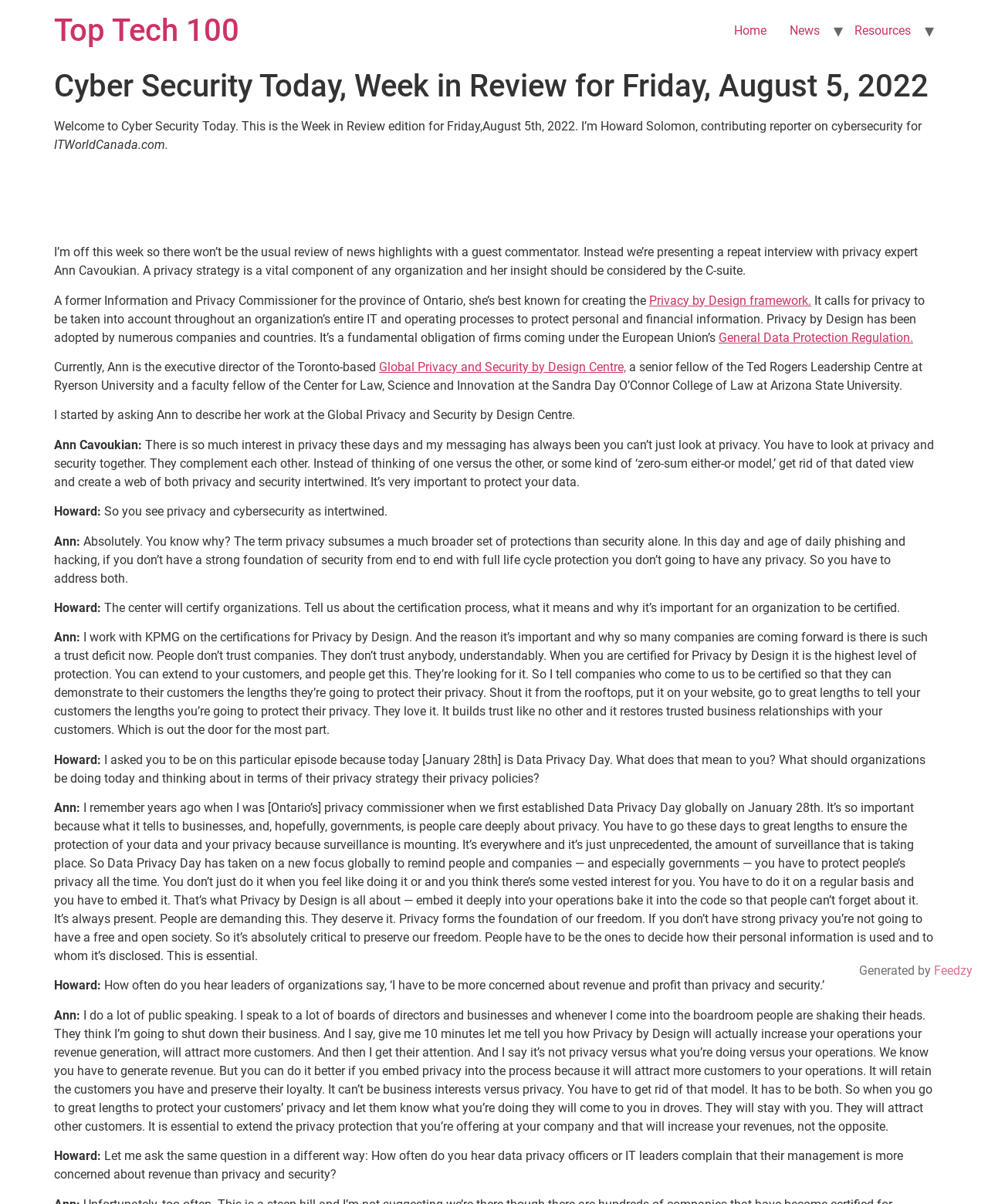Generate the text content of the main headline of the webpage.

Top Tech 100